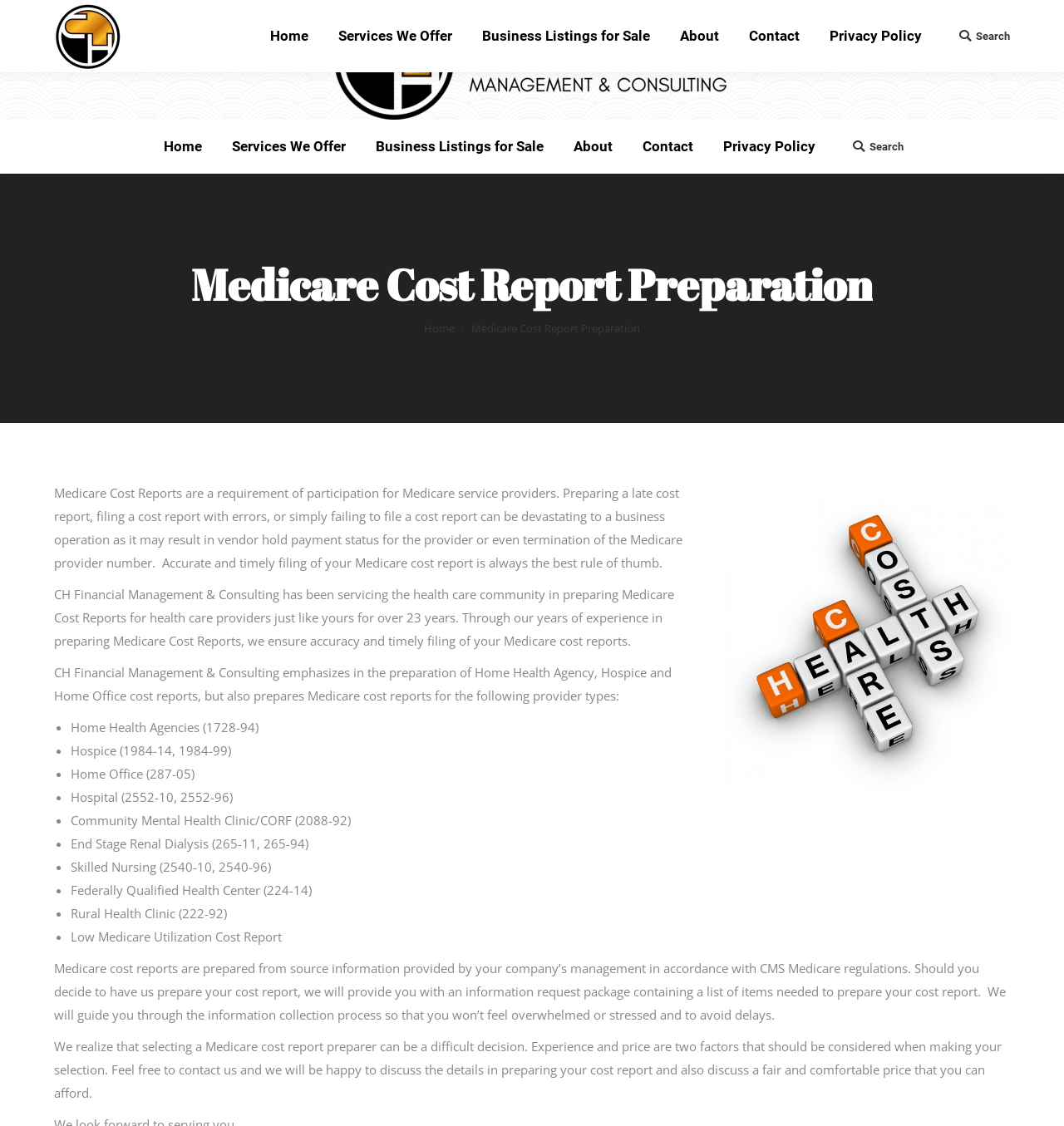What is the purpose of Medicare Cost Reports?
Please respond to the question with a detailed and informative answer.

I read the text on the webpage and found that Medicare Cost Reports are a requirement of participation for Medicare service providers, and preparing a late cost report, filing a cost report with errors, or simply failing to file a cost report can be devastating to a business operation, resulting in vendor hold payment status for the provider or even termination of the Medicare provider number.